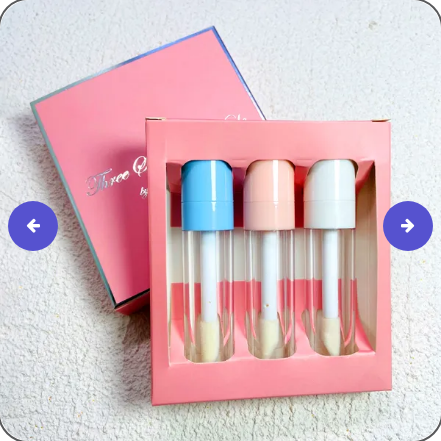Offer a detailed explanation of the image.

The image showcases an elegant packaging design for lip gloss, featuring three tubes contained within a stylish pink box. The box has a soft sheen and is adorned with a blue top edge, enhancing its aesthetic appeal. The neatly arranged tubes display vibrant caps in blue, pink, and white, which contrast beautifully with the transparent bodies, allowing a glimpse of the glossy contents inside. This packaging is a perfect representation of the modern and chic branding that appeals to consumers, particularly for cosmetic products. The overall design exudes sophistication while remaining playful, ideal for attracting a youthful audience.